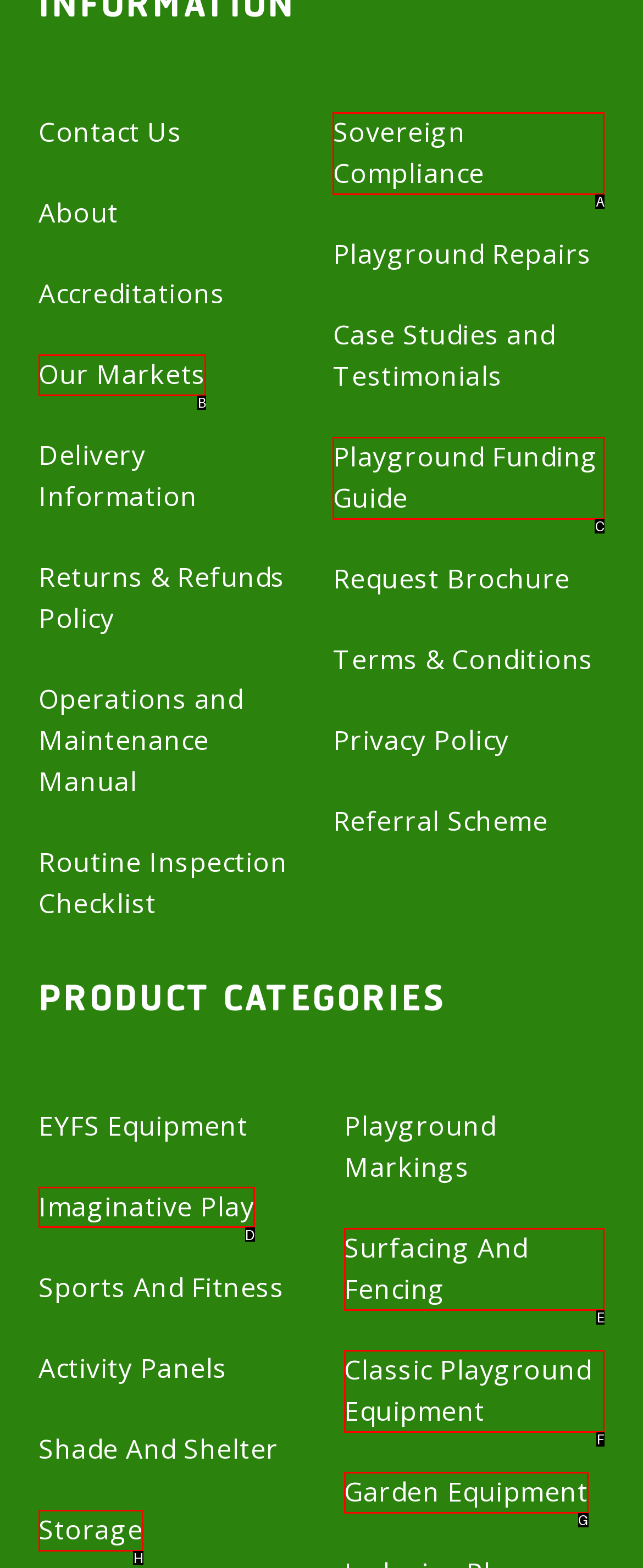Identify the letter of the UI element you need to select to accomplish the task: Explore imaginative play.
Respond with the option's letter from the given choices directly.

D